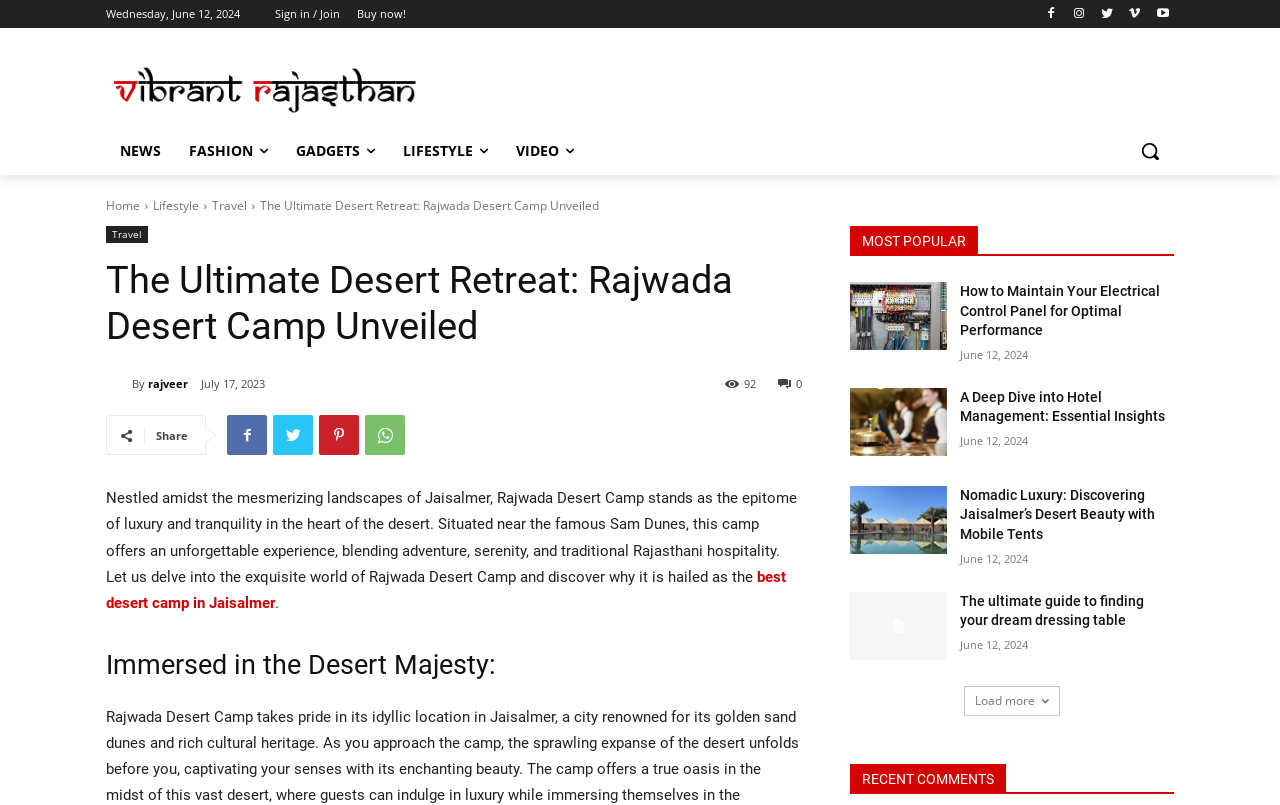Find the bounding box coordinates of the area that needs to be clicked in order to achieve the following instruction: "Click the 'Sign in / Join' link". The coordinates should be specified as four float numbers between 0 and 1, i.e., [left, top, right, bottom].

[0.215, 0.0, 0.266, 0.035]